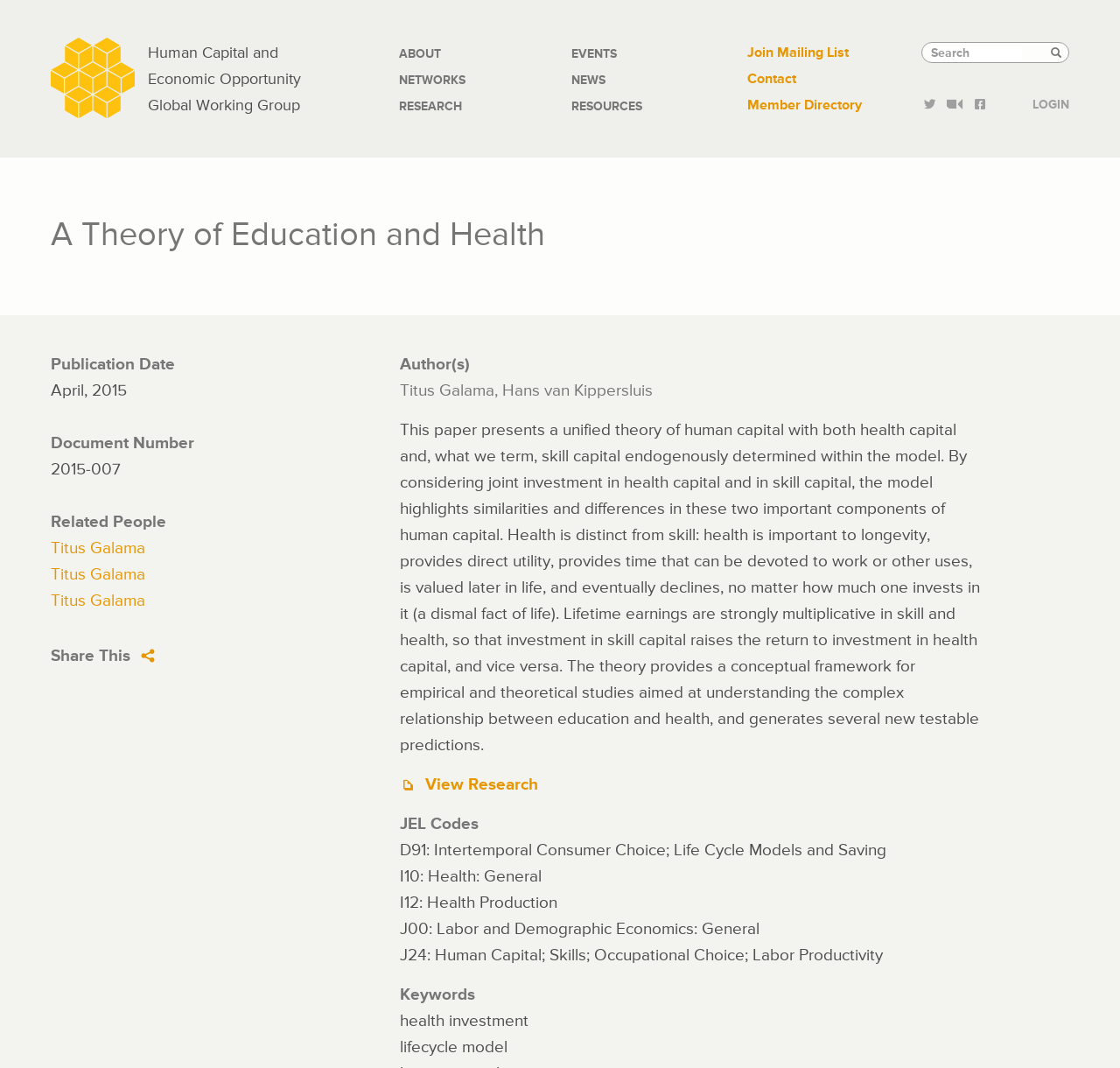Can you find the bounding box coordinates for the element that needs to be clicked to execute this instruction: "Search for a research paper"? The coordinates should be given as four float numbers between 0 and 1, i.e., [left, top, right, bottom].

[0.823, 0.039, 0.955, 0.059]